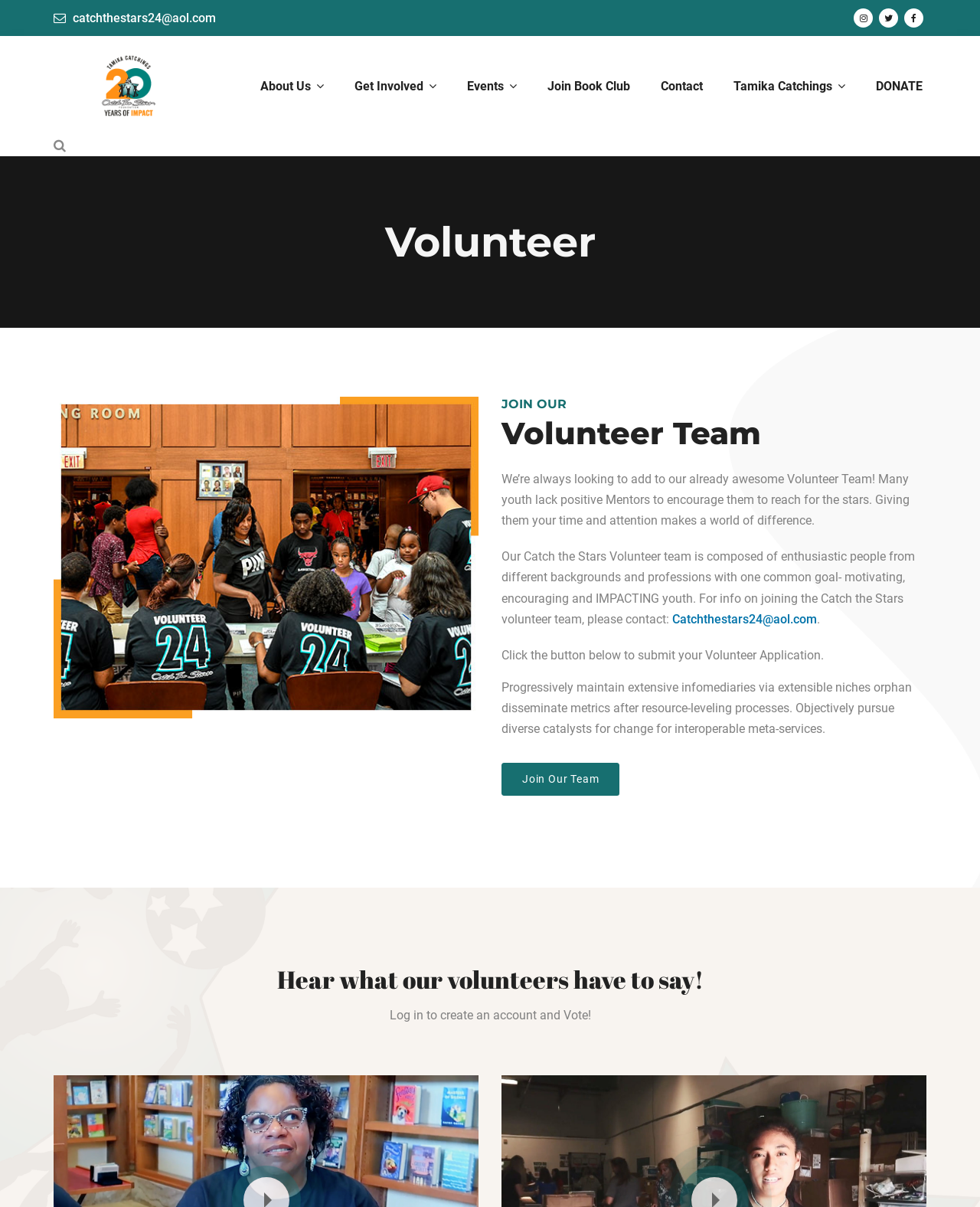What is the button below the text 'Click the button below to submit your Volunteer Application' for?
Can you offer a detailed and complete answer to this question?

I found the purpose of the button by reading the text that says 'Click the button below to submit your Volunteer Application.' This suggests that the button is for submitting a volunteer application.